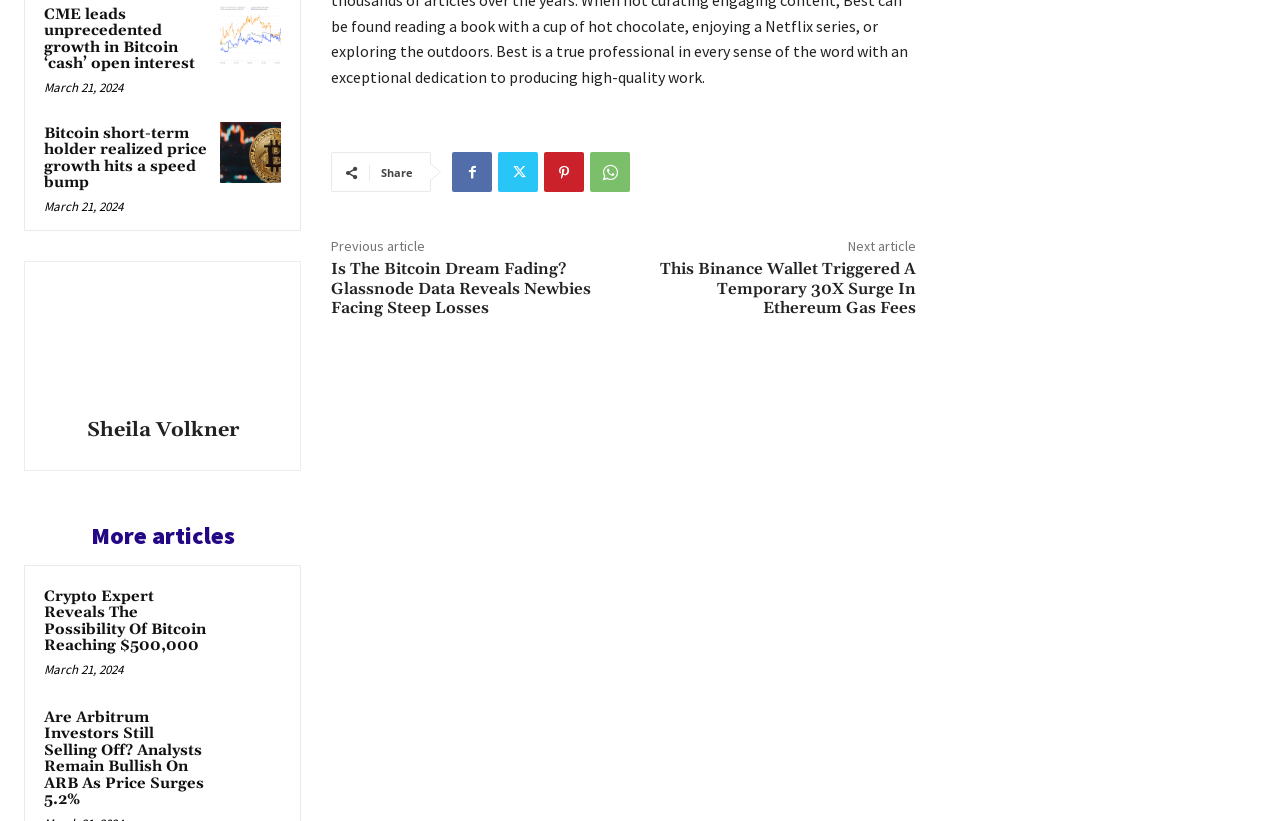Pinpoint the bounding box coordinates of the clickable element needed to complete the instruction: "Share the current article". The coordinates should be provided as four float numbers between 0 and 1: [left, top, right, bottom].

[0.298, 0.202, 0.323, 0.22]